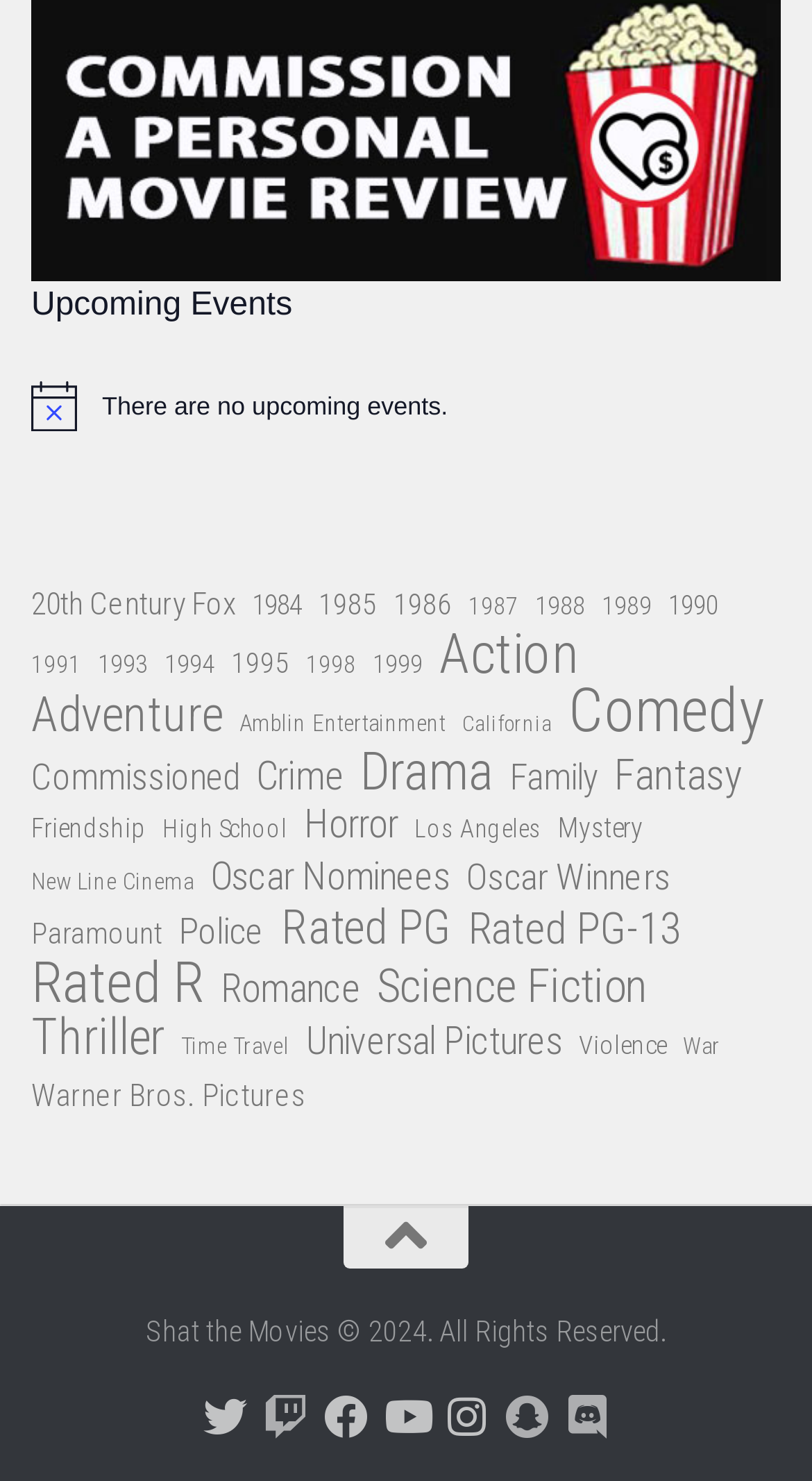Answer the question briefly using a single word or phrase: 
What is the company mentioned in the link at the top left corner?

20th Century Fox